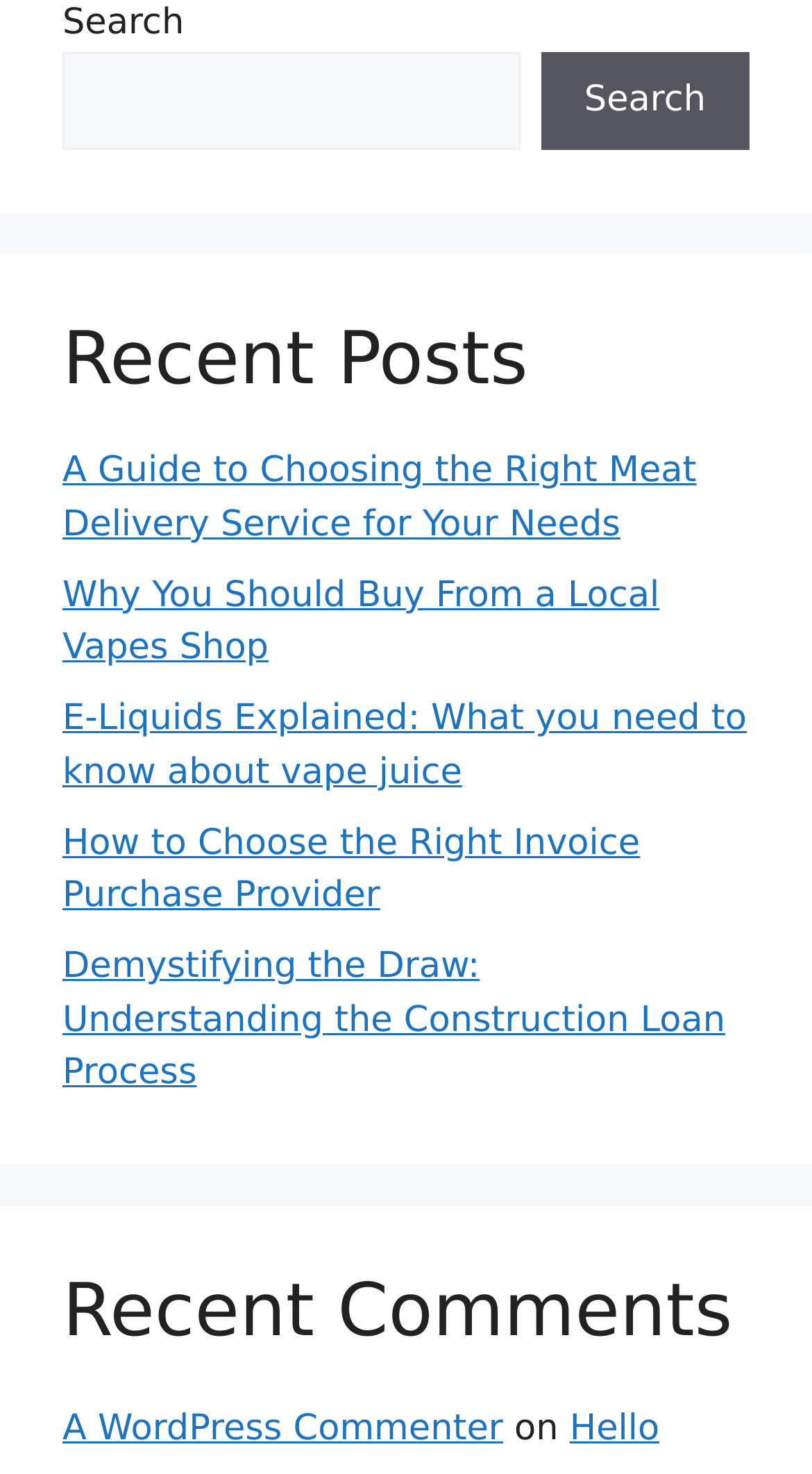Using the information in the image, could you please answer the following question in detail:
What is the title of the first section?

The first section on the webpage is titled 'Recent Posts', which suggests that it contains a list of recently published articles or blog posts. This section is located below the search box and contains multiple links to individual posts.